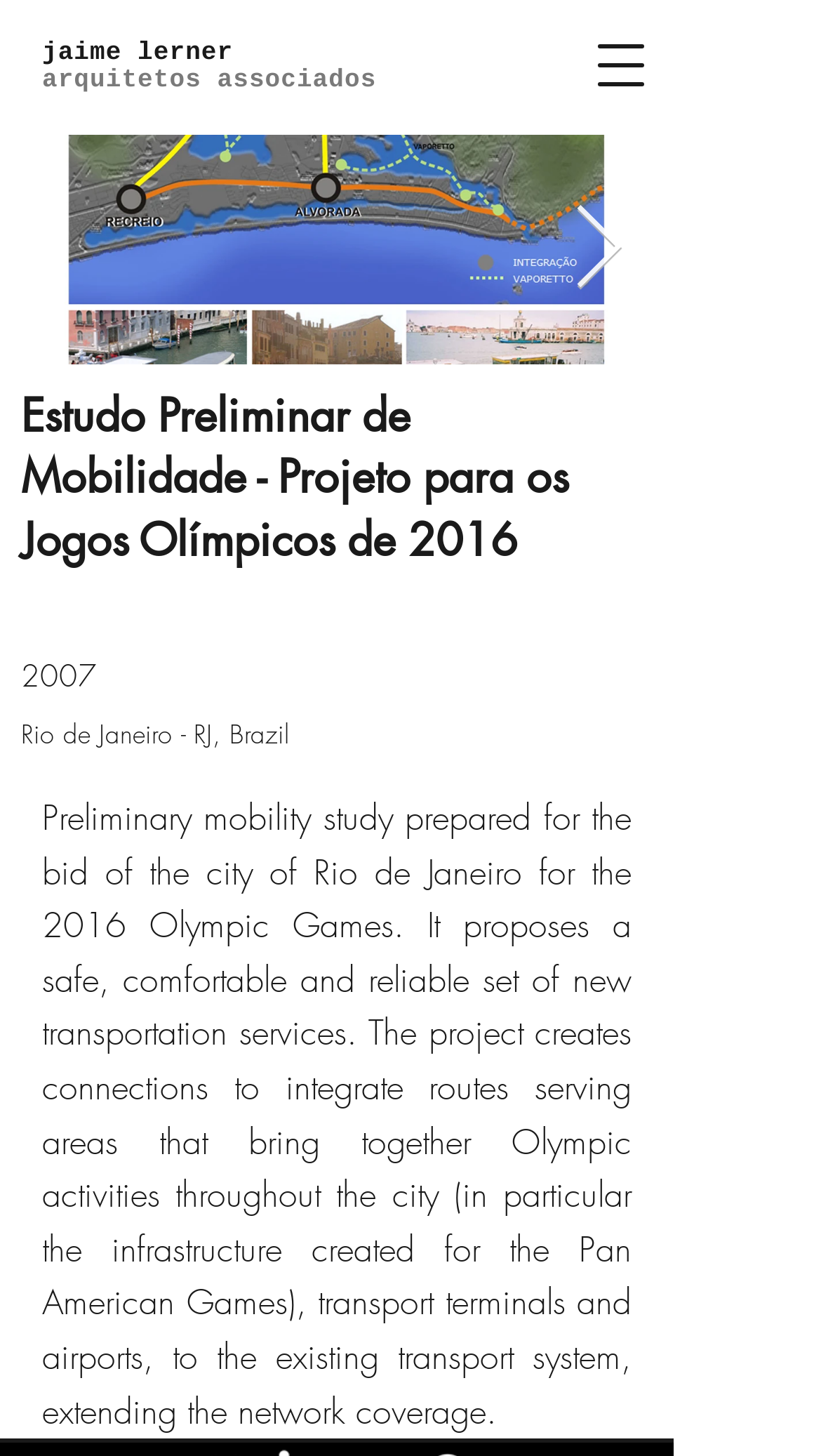Give a one-word or short phrase answer to this question: 
What is the year mentioned in the webpage?

2007